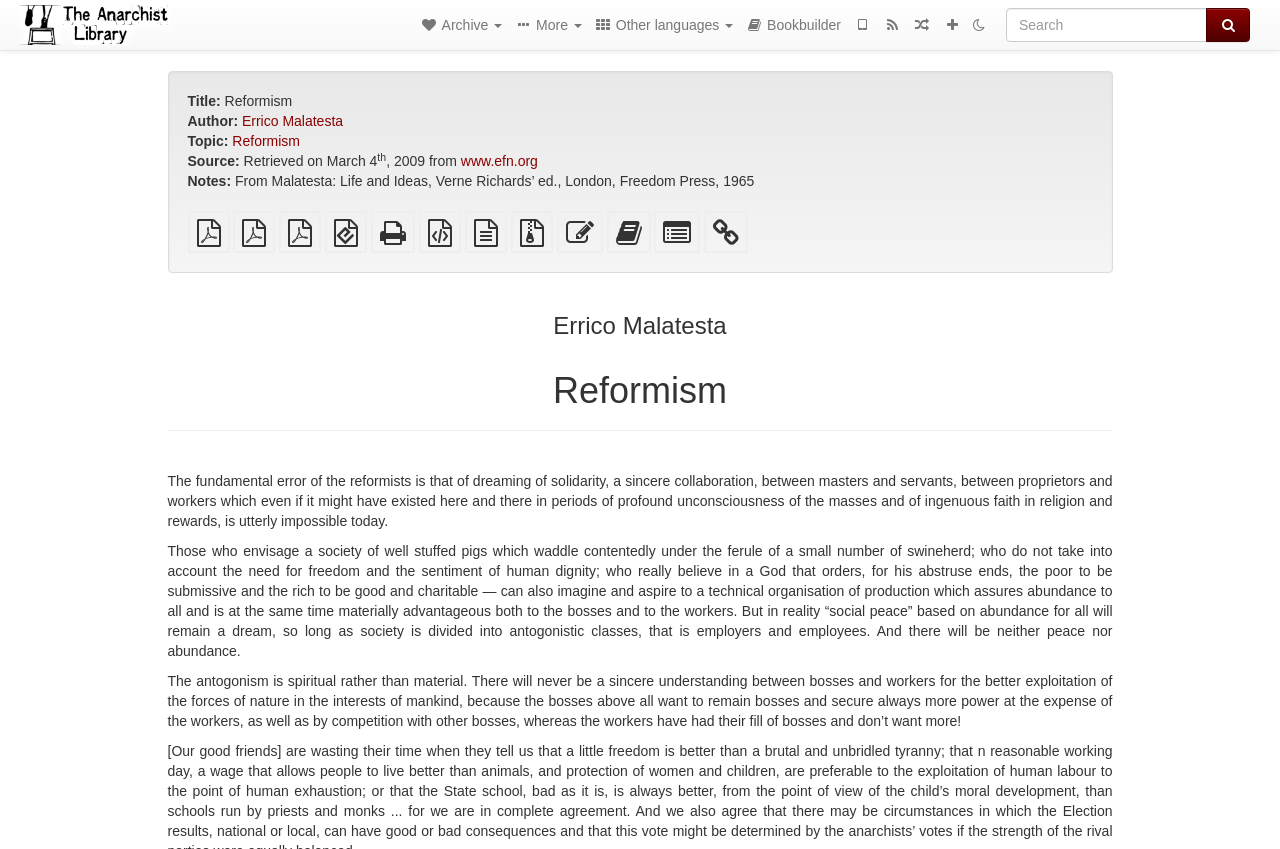What is the purpose of the 'Bookbuilder'?
Answer with a single word or phrase, using the screenshot for reference.

To add texts to the bookbuilder